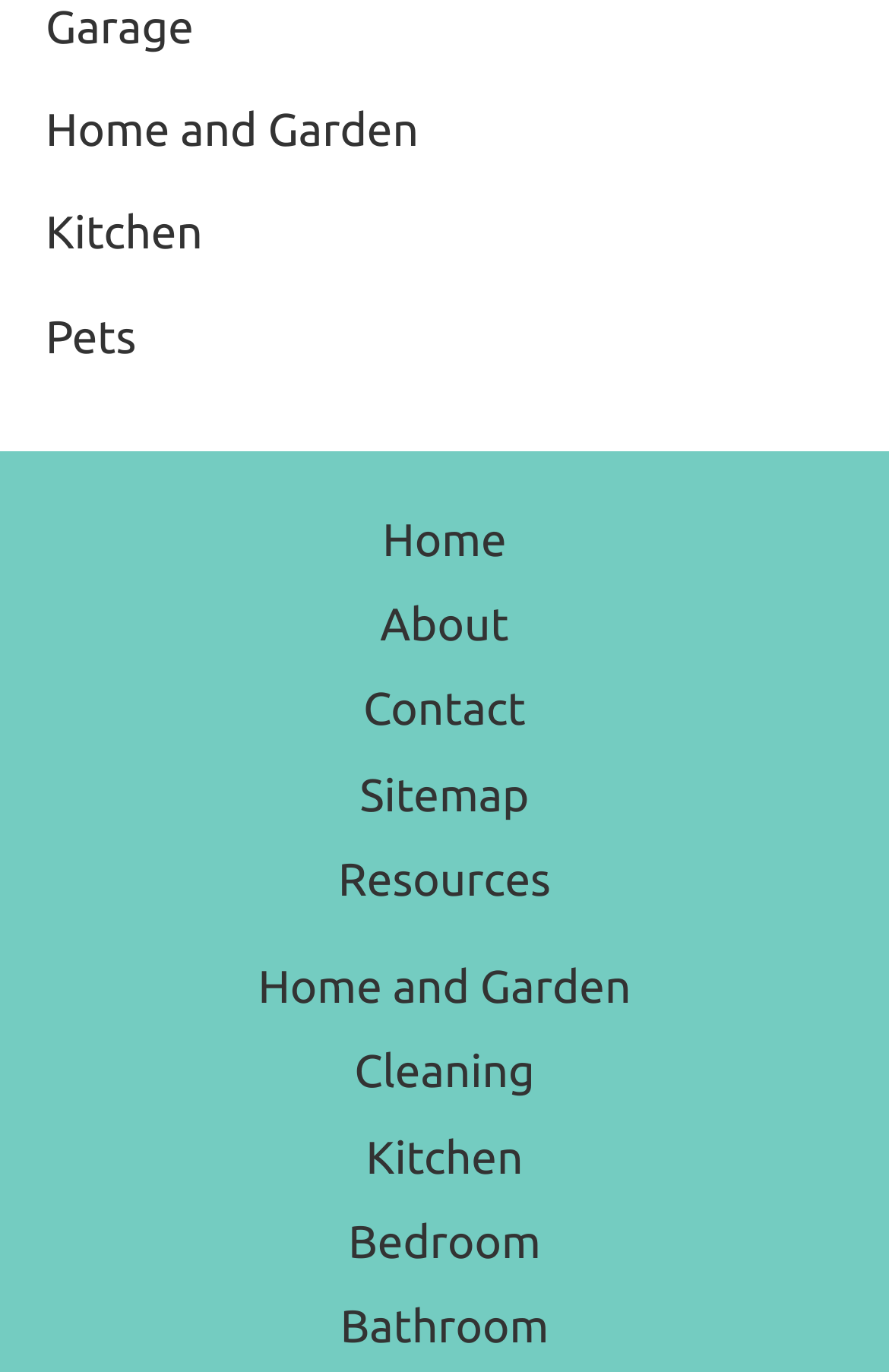Select the bounding box coordinates of the element I need to click to carry out the following instruction: "go to Garage".

[0.051, 0.0, 0.218, 0.039]